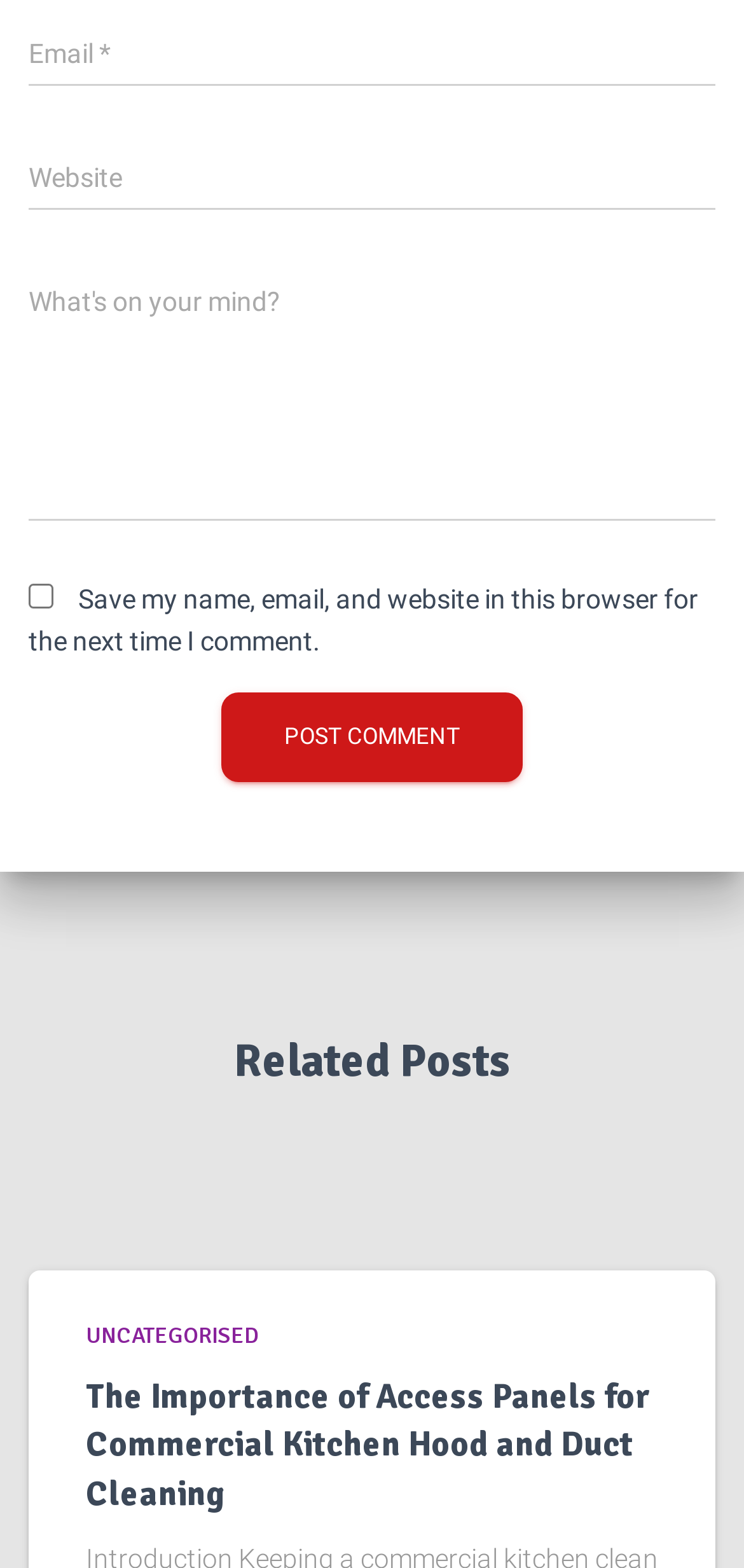Respond to the question below with a single word or phrase:
What is the text of the button?

Post Comment